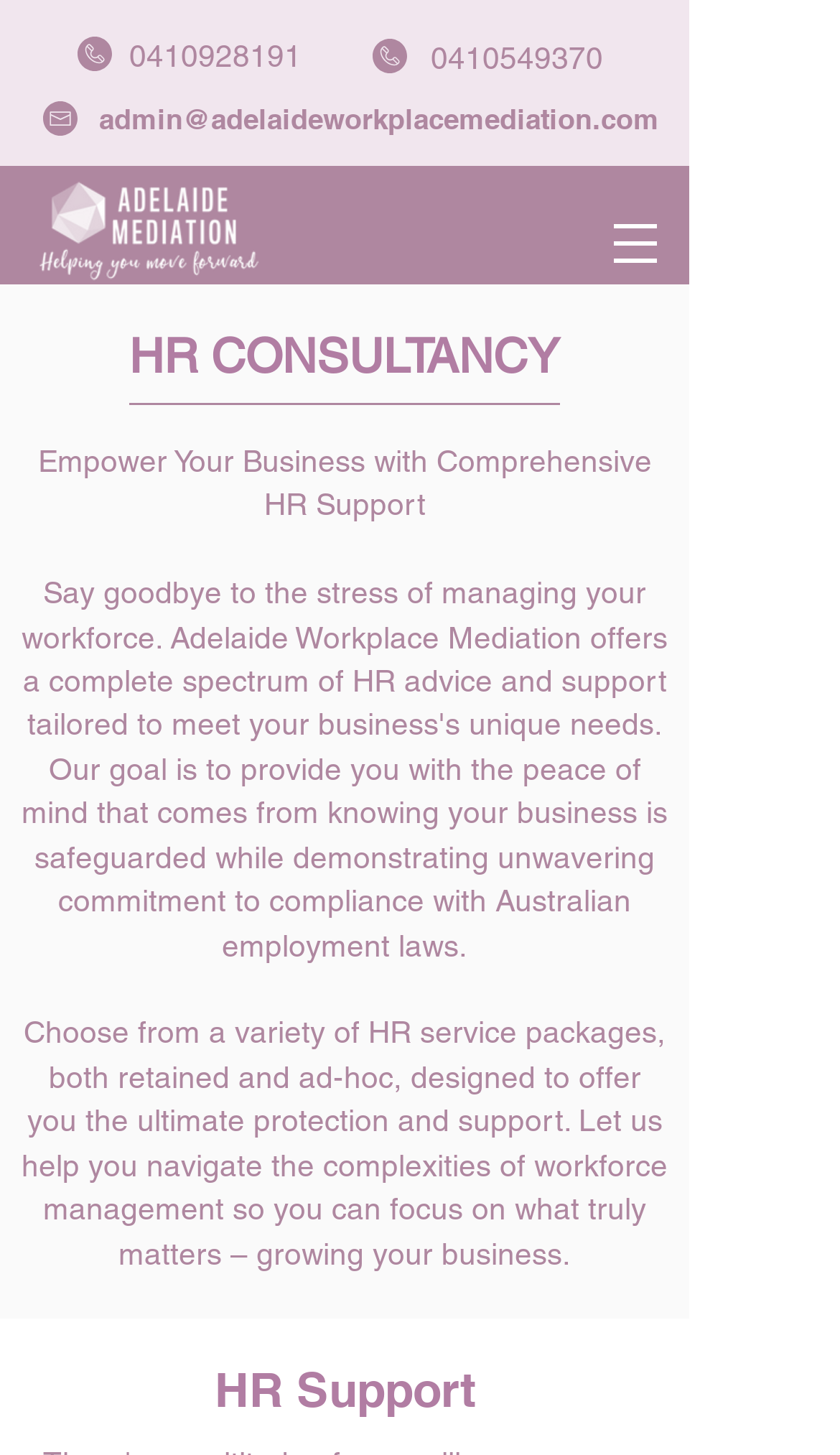What is the phone number to contact?
Refer to the image and give a detailed answer to the question.

I found the phone number by looking at the links on the webpage, specifically the one with the OCR text '0410928191' which is likely a phone number.